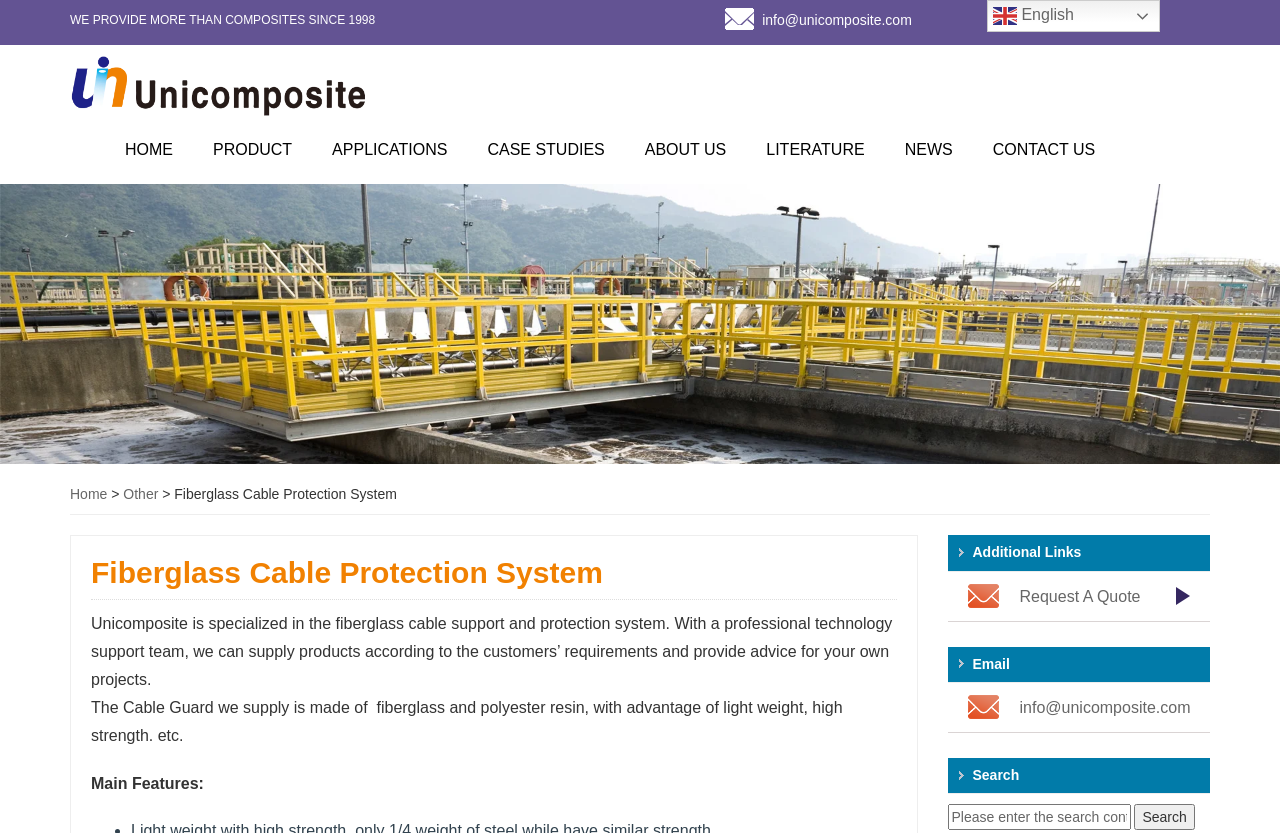Identify the bounding box coordinates of the region that needs to be clicked to carry out this instruction: "Click the 'CONTACT US' link". Provide these coordinates as four float numbers ranging from 0 to 1, i.e., [left, top, right, bottom].

[0.76, 0.14, 0.871, 0.221]